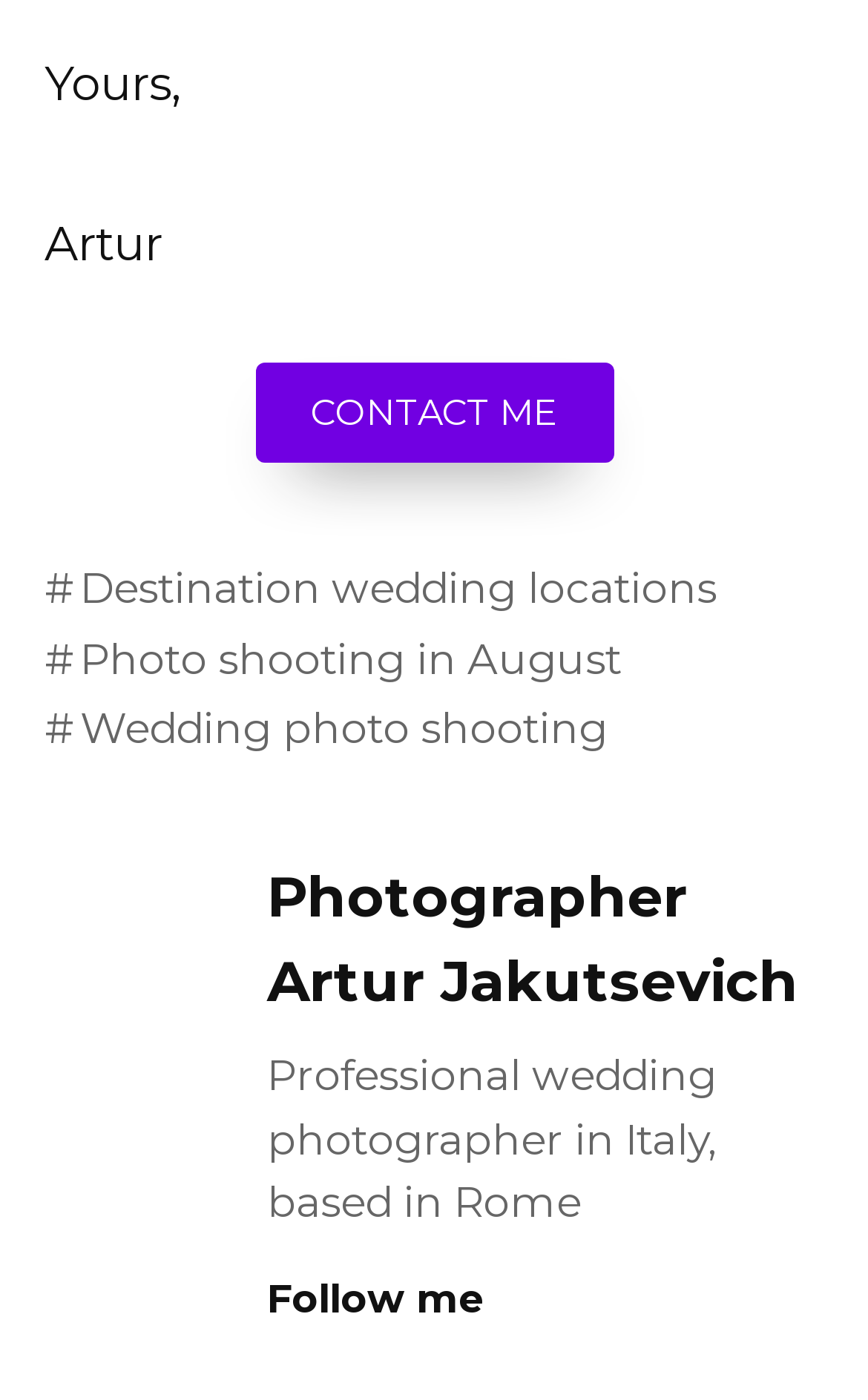What type of photography does the photographer specialize in?
Using the image as a reference, give an elaborate response to the question.

The photographer specializes in wedding photography, which can be inferred from the links '#Destination wedding locations', '#Wedding photo shooting', and the text 'Professional wedding photographer in Italy, based in Rome'.